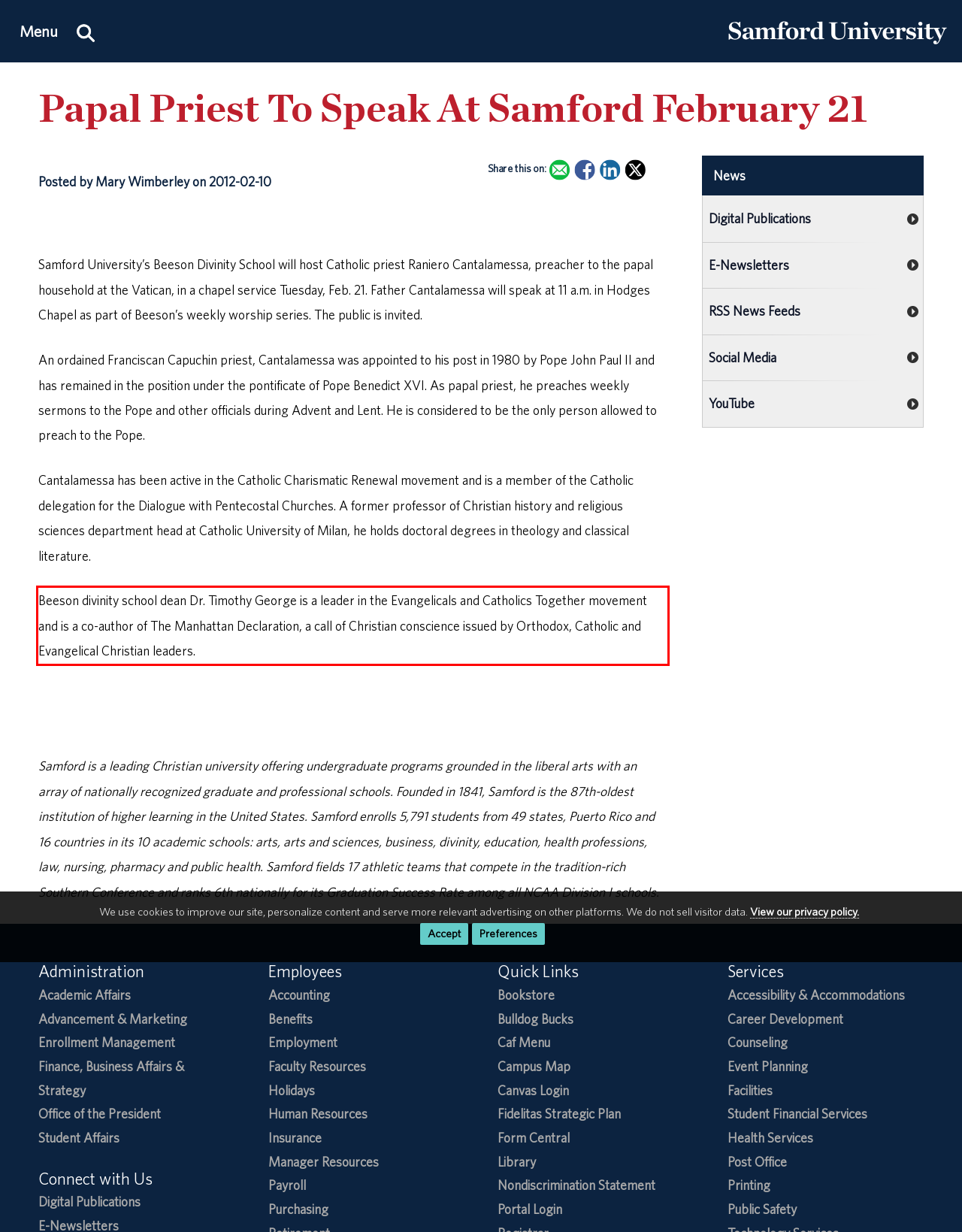You have a screenshot of a webpage with a red bounding box. Use OCR to generate the text contained within this red rectangle.

Beeson divinity school dean Dr. Timothy George is a leader in the Evangelicals and Catholics Together movement and is a co-author of The Manhattan Declaration, a call of Christian conscience issued by Orthodox, Catholic and Evangelical Christian leaders.